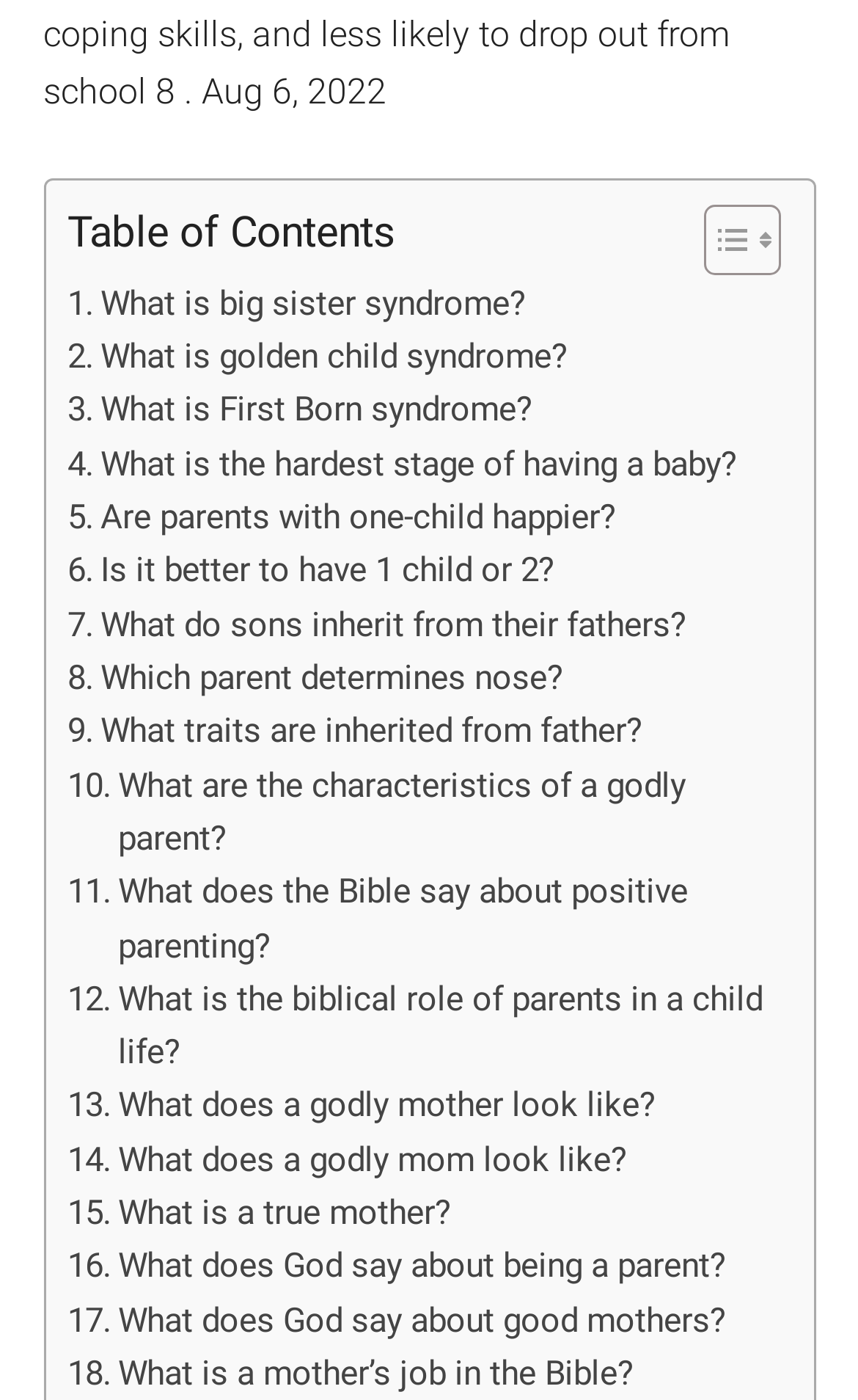Locate the bounding box coordinates of the element that needs to be clicked to carry out the instruction: "Discover what does God say about being a parent". The coordinates should be given as four float numbers ranging from 0 to 1, i.e., [left, top, right, bottom].

[0.078, 0.886, 0.845, 0.924]